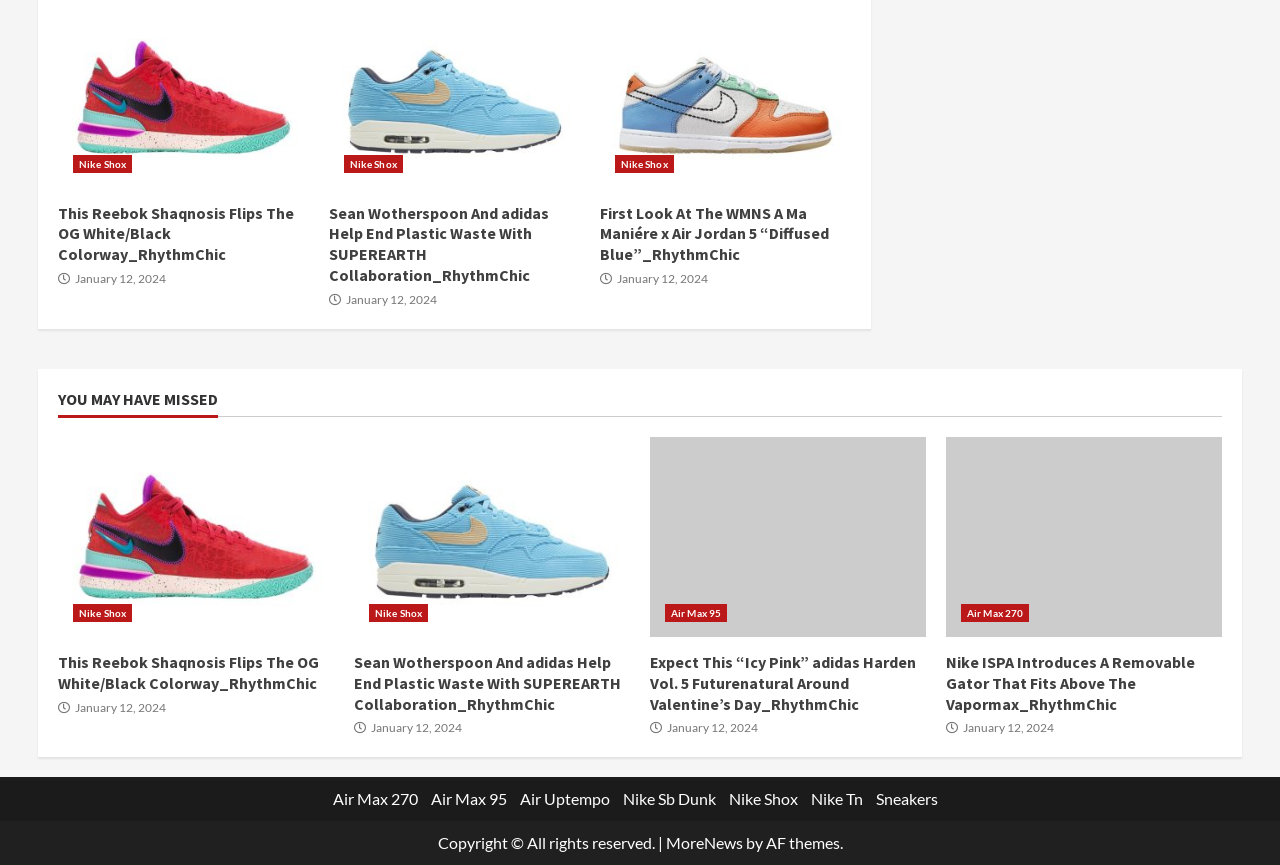Identify the bounding box coordinates for the UI element described as: "Air Max 95". The coordinates should be provided as four floats between 0 and 1: [left, top, right, bottom].

[0.336, 0.913, 0.396, 0.935]